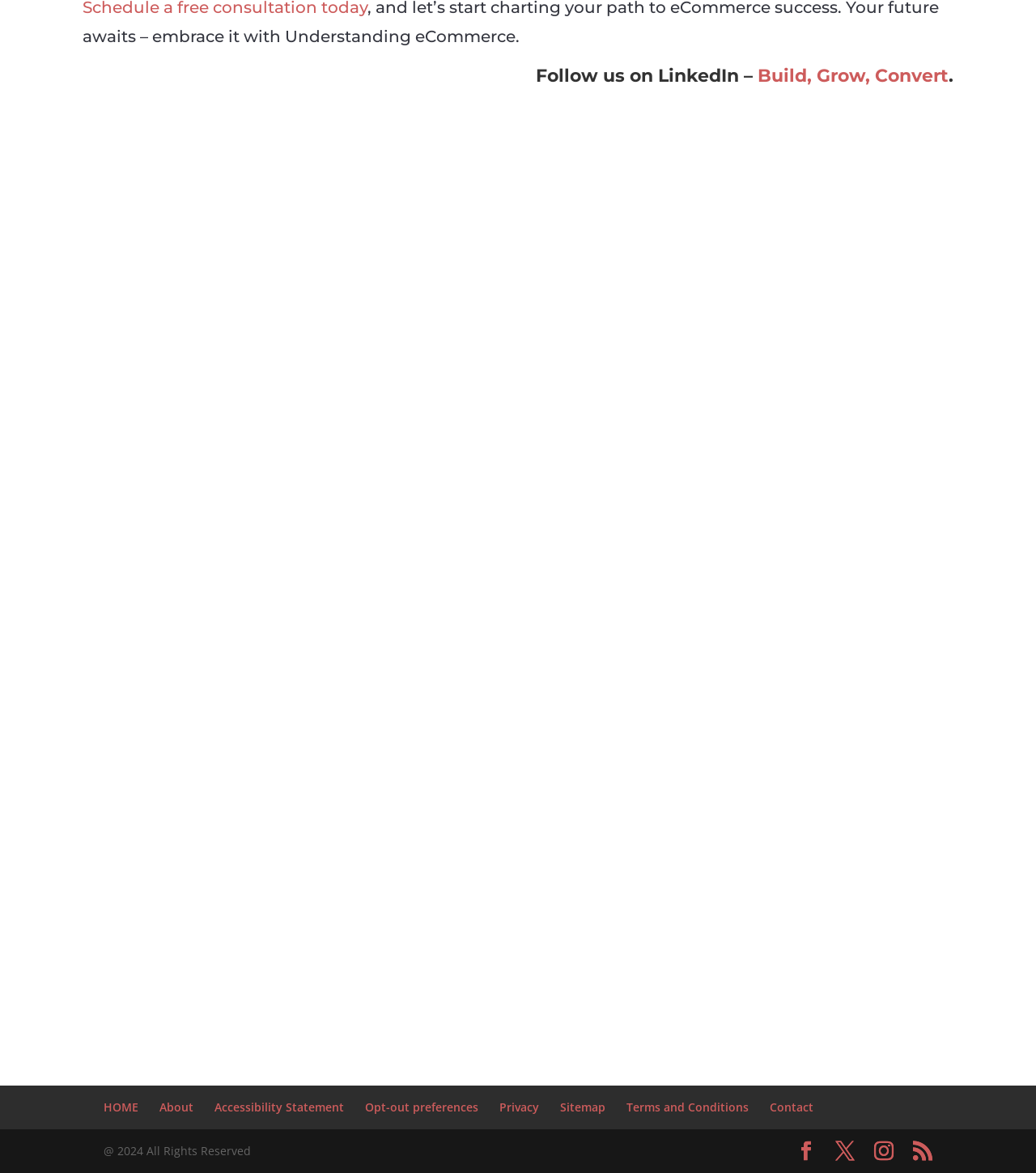What is the purpose of the 'SEND E' button?
Answer the question with detailed information derived from the image.

The 'SEND E' button is located below the four textboxes, suggesting that it is used to send a message or submit the information entered in the textboxes.